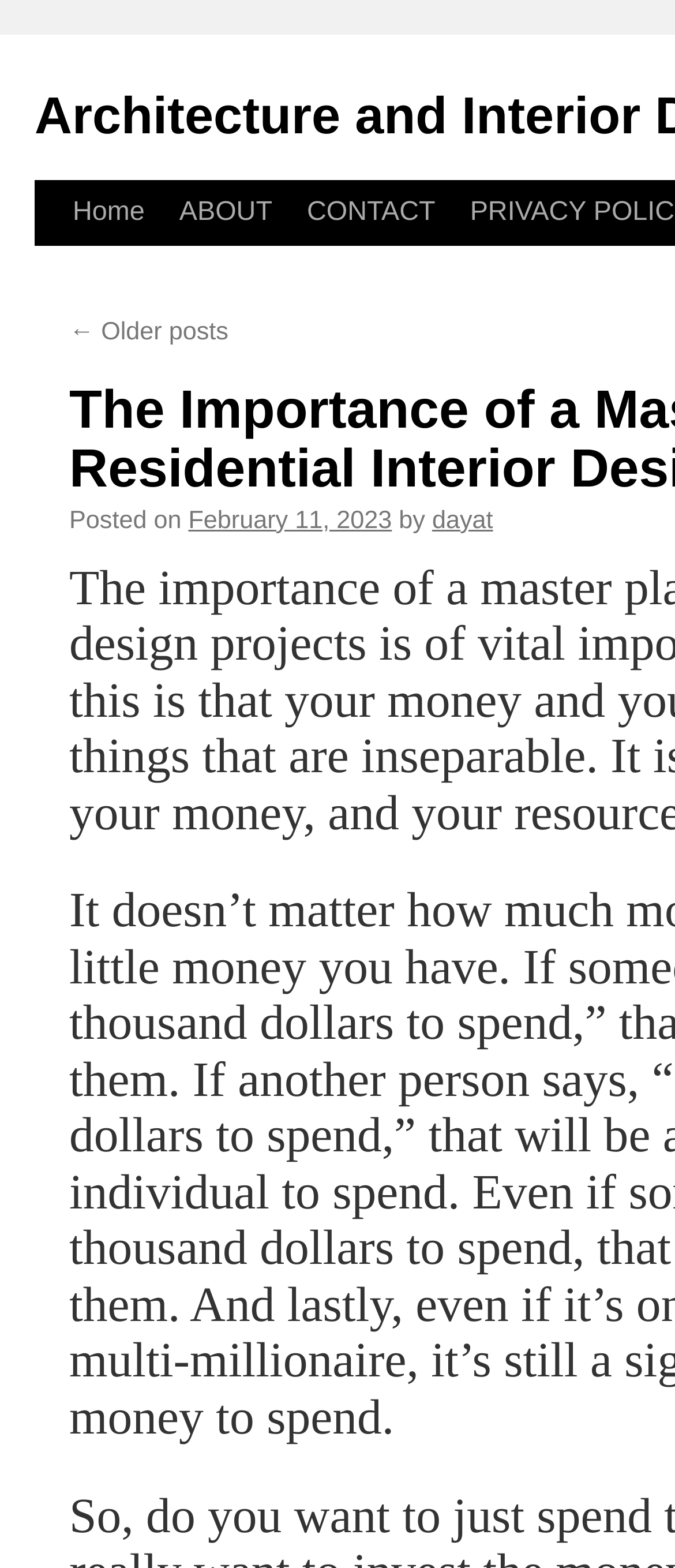What is the purpose of the 'Skip to content' link?
Based on the image, please offer an in-depth response to the question.

I inferred the purpose of the 'Skip to content' link by its text and its location at the top of the page, which suggests that it allows users to bypass the navigation menu and go directly to the main content.